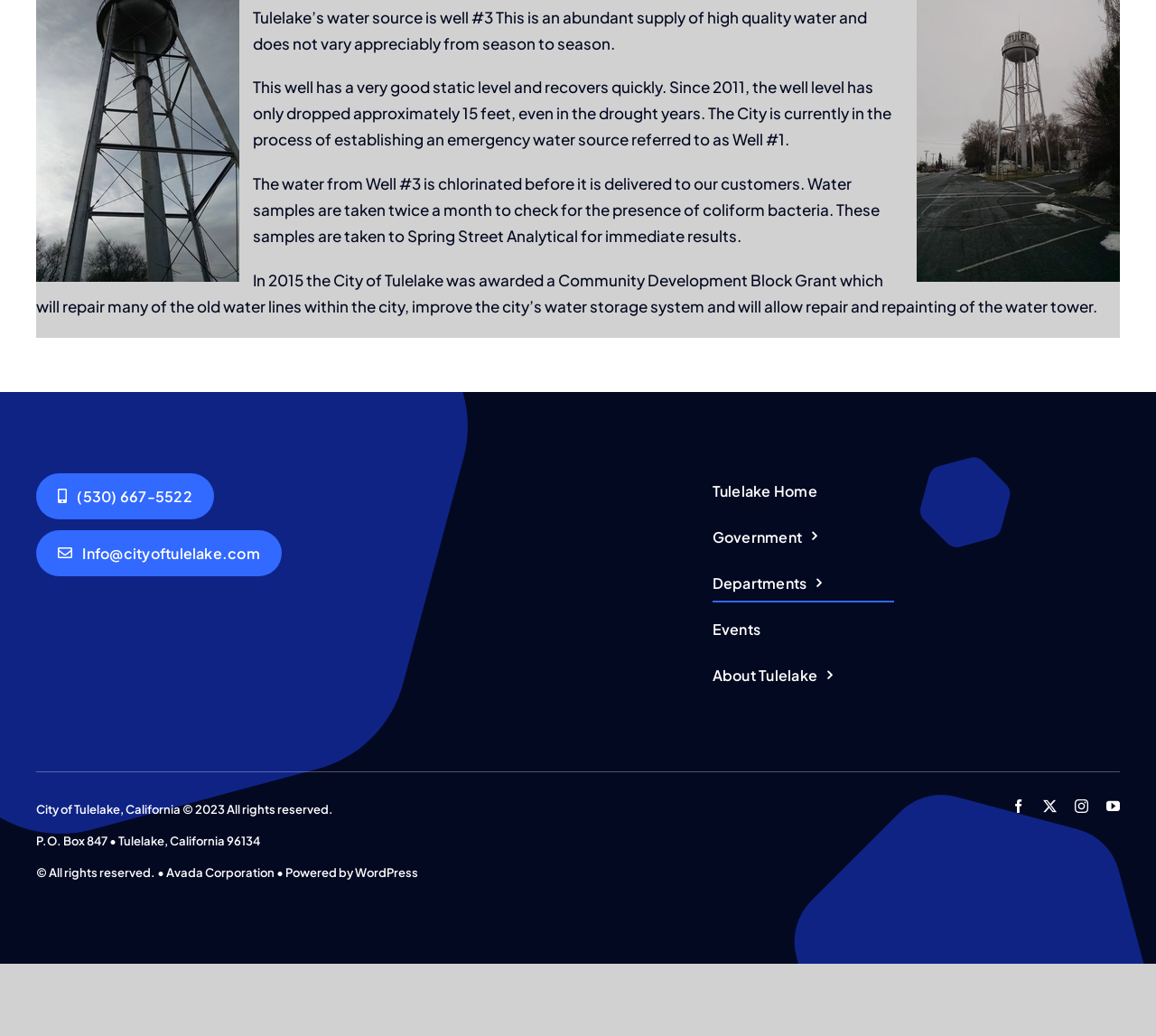Provide the bounding box coordinates of the UI element this sentence describes: "Tulelake Home".

[0.616, 0.456, 0.774, 0.492]